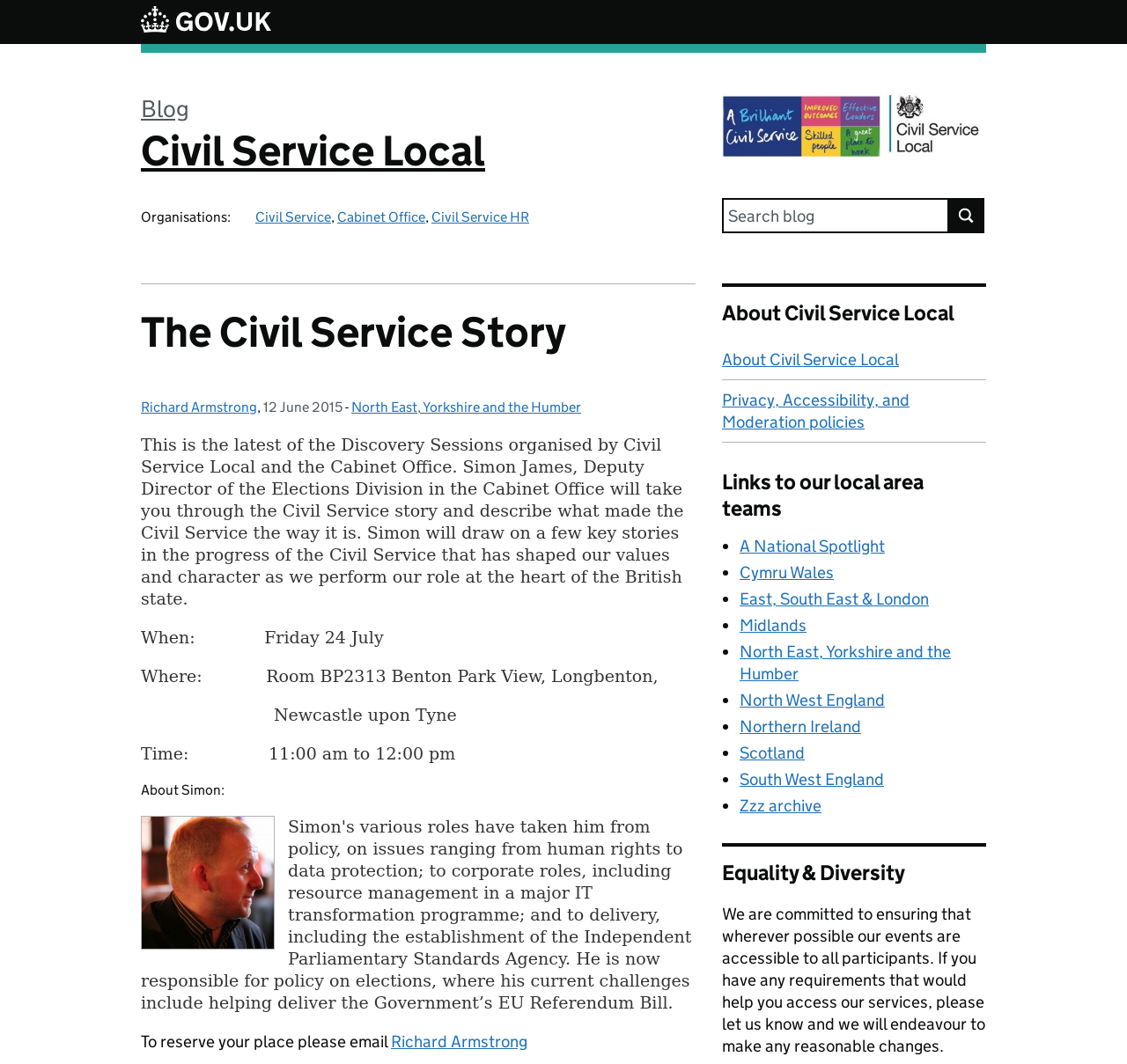Determine the bounding box coordinates of the target area to click to execute the following instruction: "Learn more about Civil Service Local."

[0.641, 0.282, 0.875, 0.307]